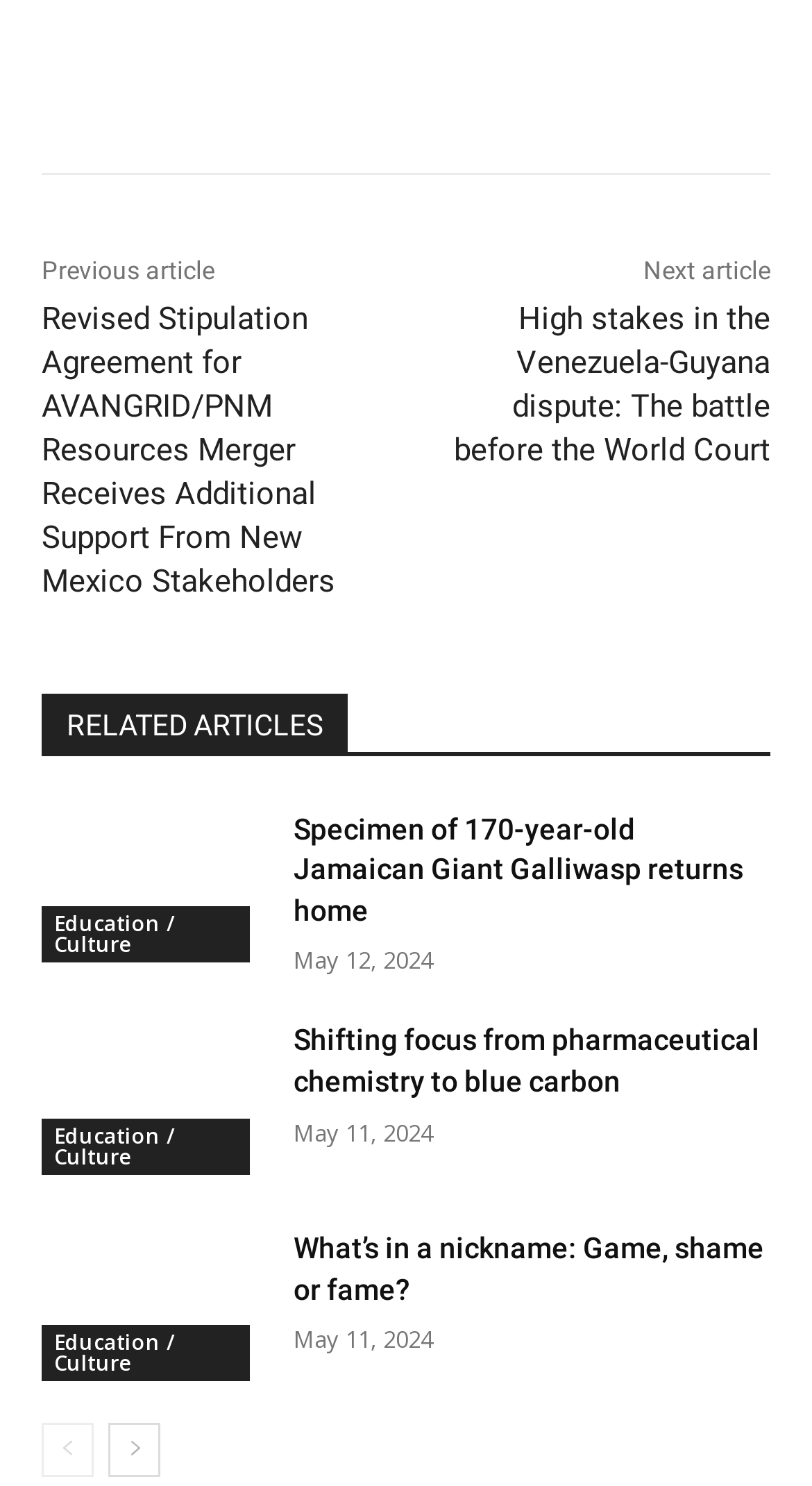Provide a short, one-word or phrase answer to the question below:
How many navigation links are at the top of the page?

5